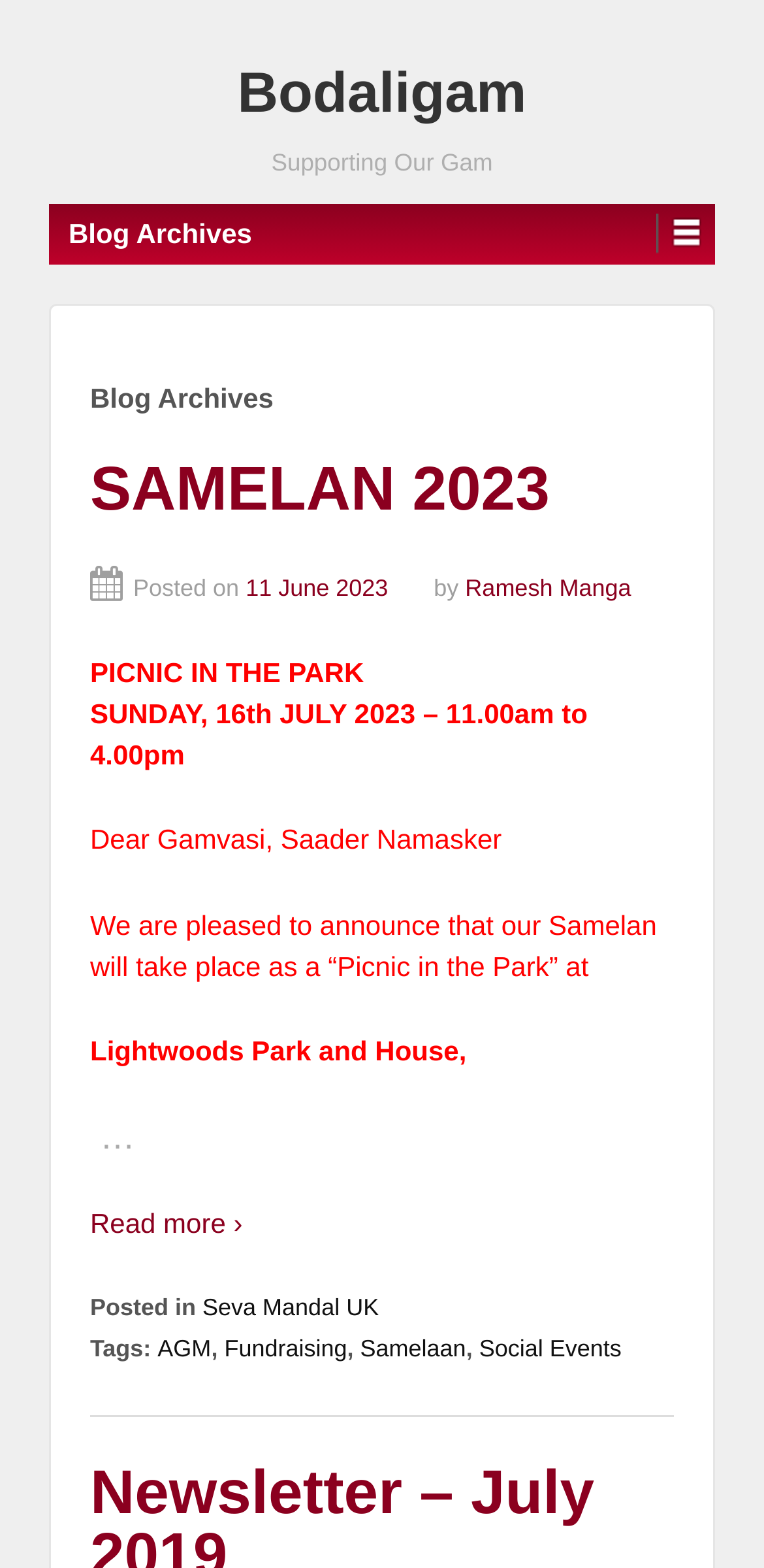Specify the bounding box coordinates of the element's region that should be clicked to achieve the following instruction: "Read more about SAMELAN 2023". The bounding box coordinates consist of four float numbers between 0 and 1, in the format [left, top, right, bottom].

[0.118, 0.288, 0.719, 0.333]